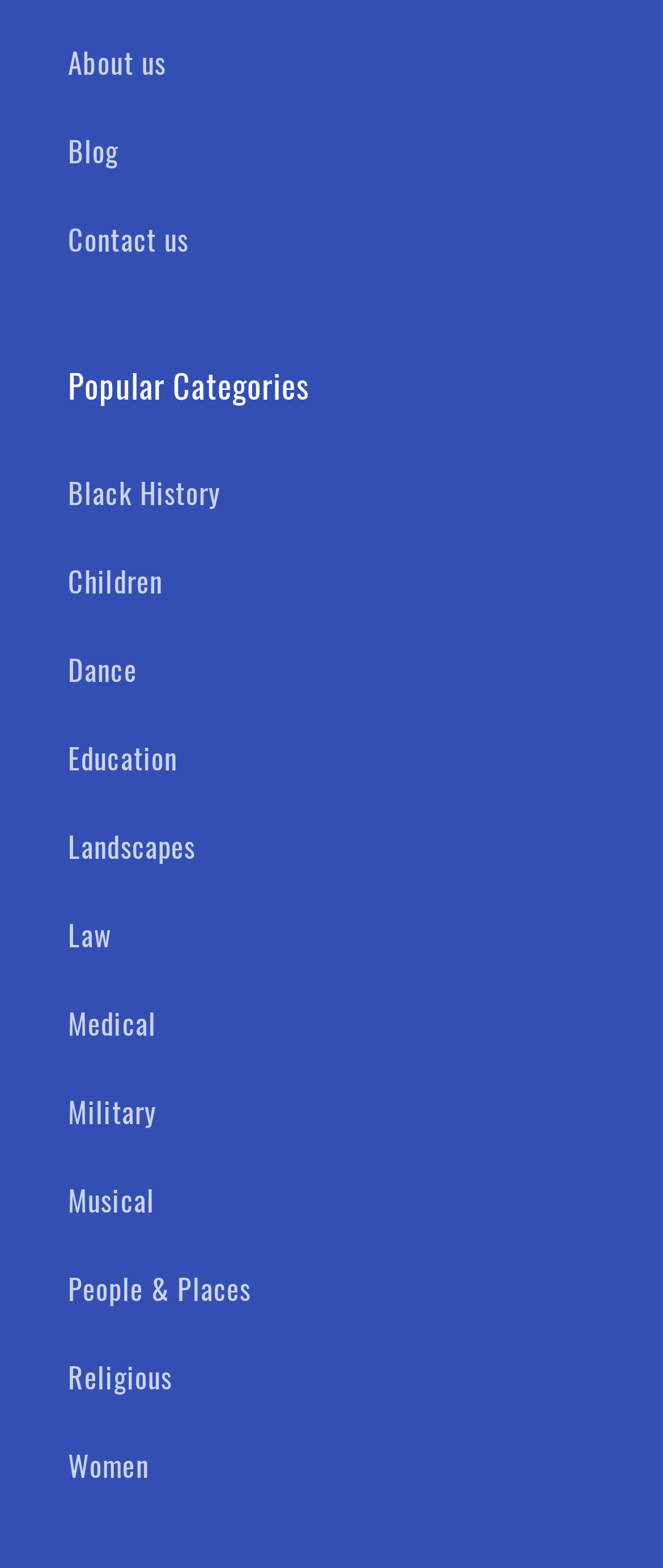Determine the bounding box coordinates of the area to click in order to meet this instruction: "contact the website".

[0.103, 0.125, 0.897, 0.182]